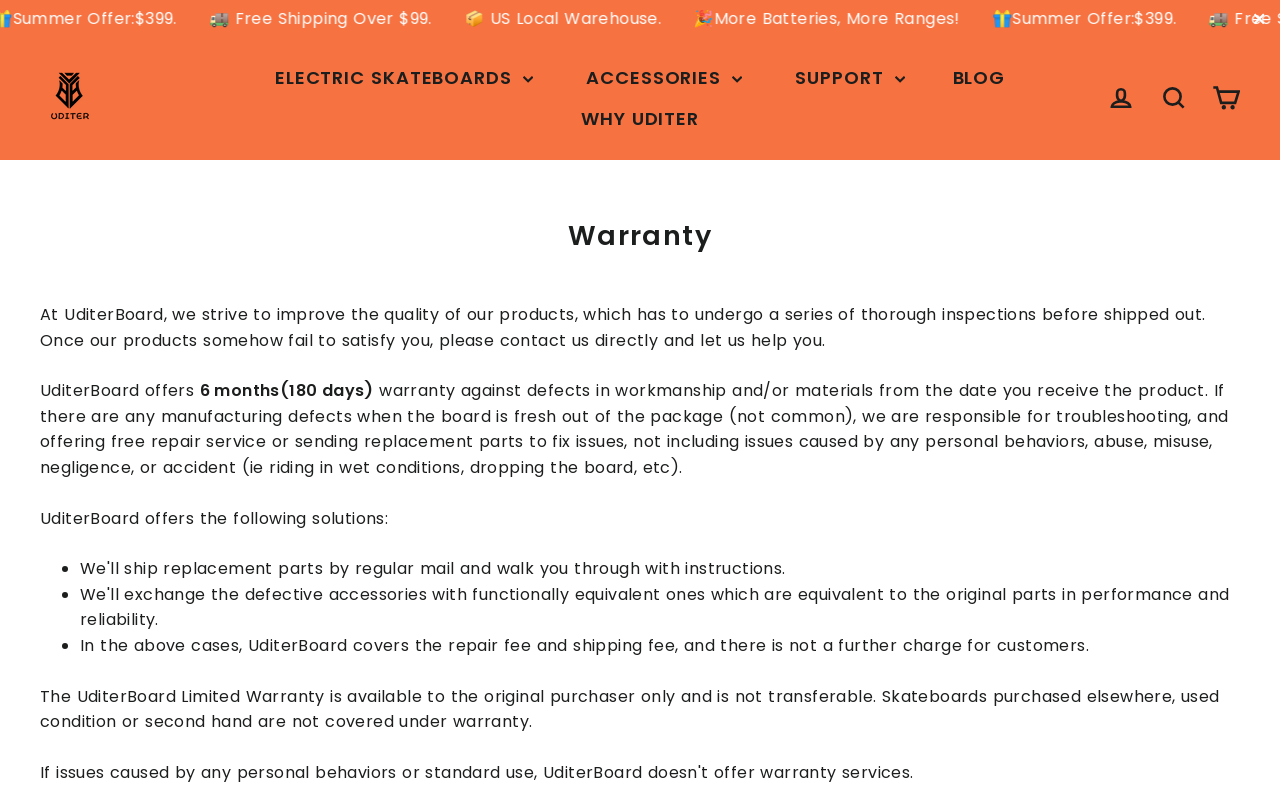What is the consequence of riding UditerBoard's electric skateboards in wet conditions?
Give a detailed and exhaustive answer to the question.

I found the answer by reading the text that says 'not including issues caused by any personal behaviors, abuse, misuse, negligence, or accident (ie riding in wet conditions, dropping the board, etc).' which implies that riding in wet conditions is not covered under warranty.